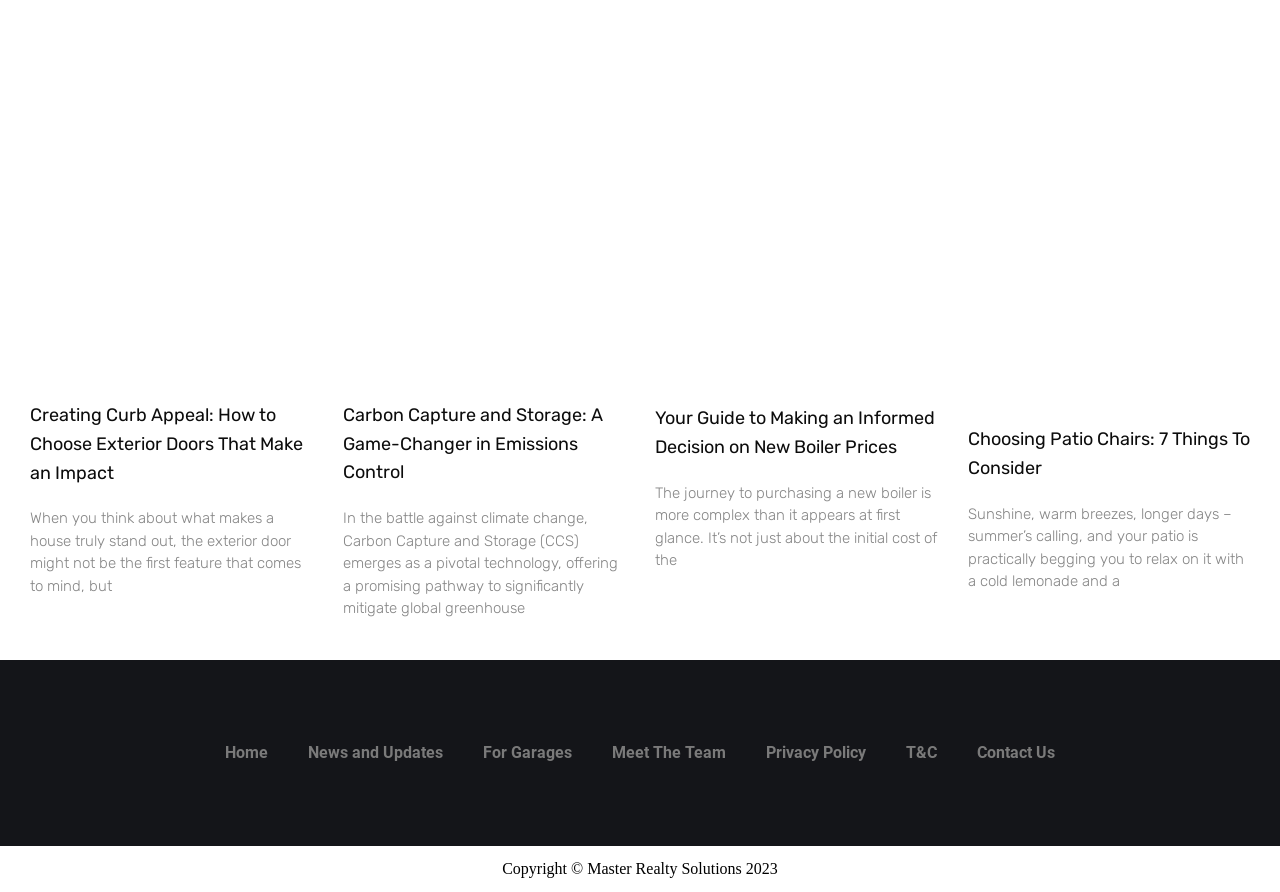Answer the following inquiry with a single word or phrase:
What is the topic of the first article?

Exterior doors